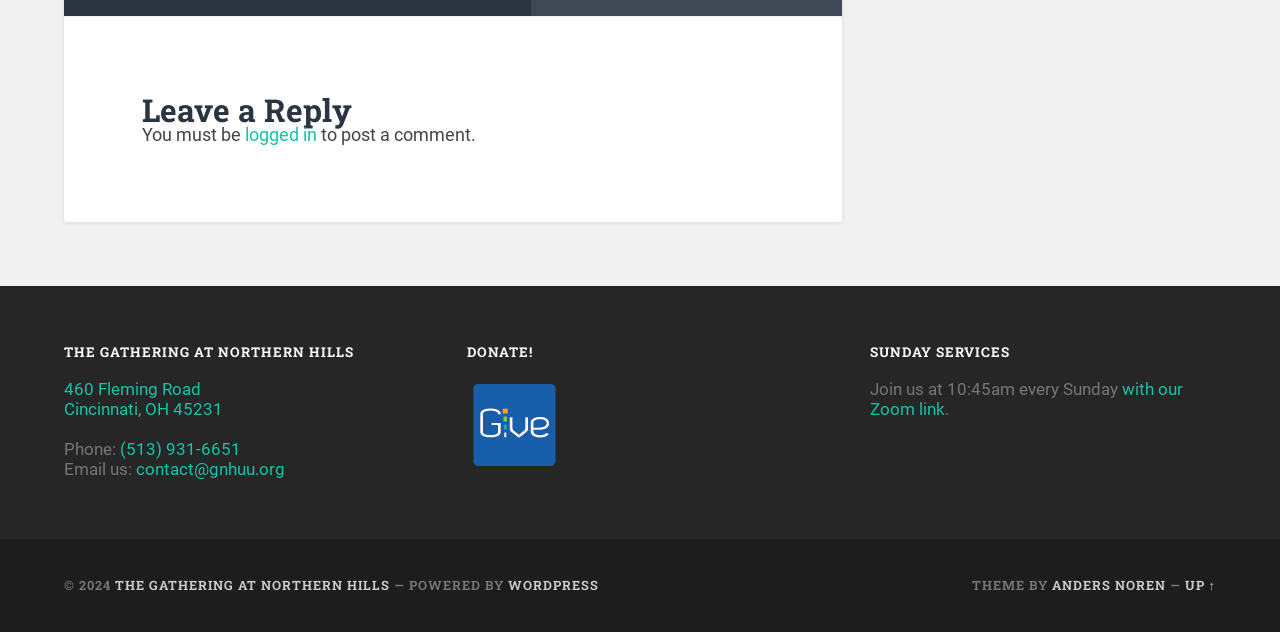Please pinpoint the bounding box coordinates for the region I should click to adhere to this instruction: "Donate using Givelify".

[0.365, 0.721, 0.438, 0.752]